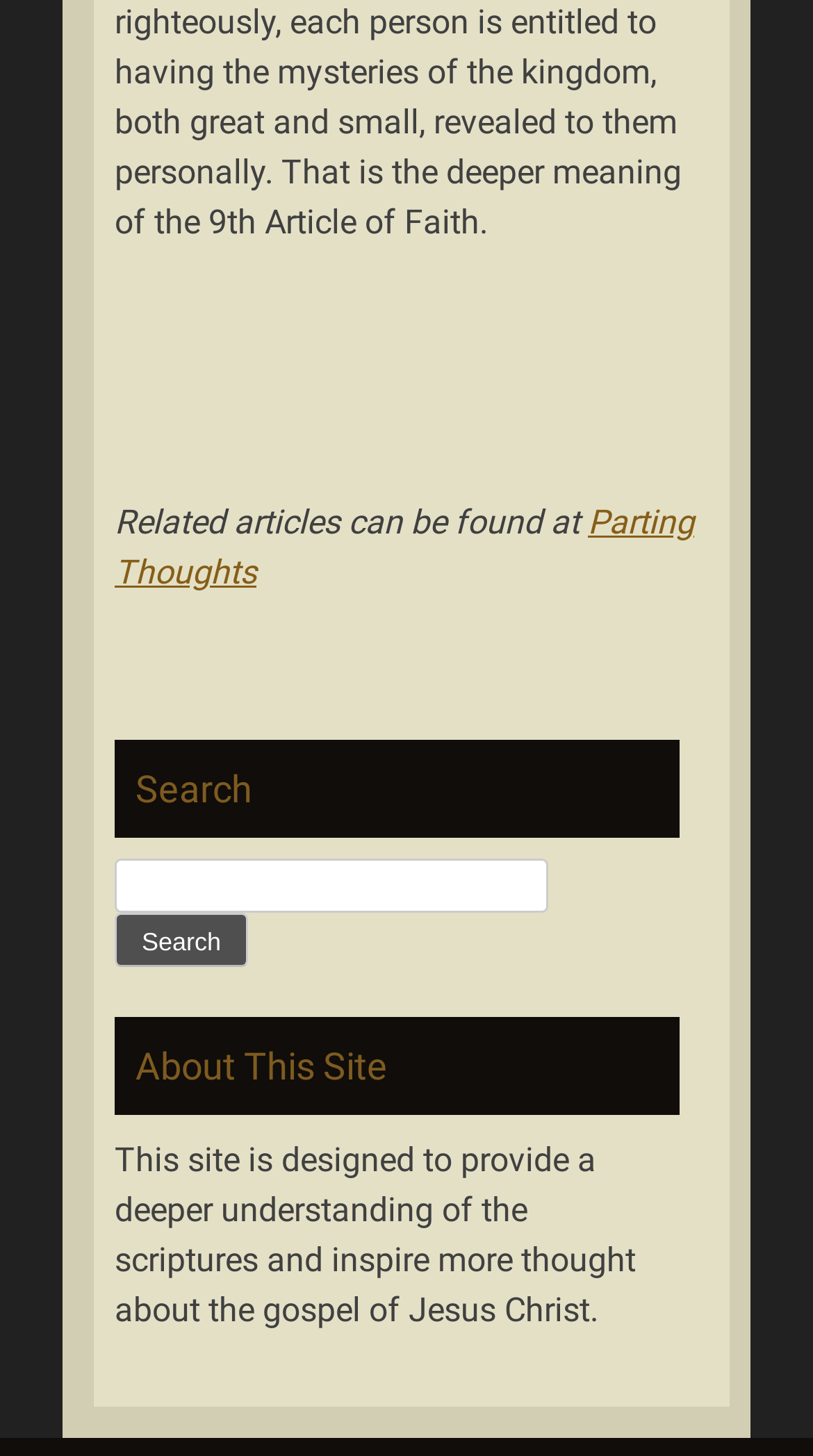What can be searched on this site?
Could you answer the question with a detailed and thorough explanation?

The search box is present on the webpage with a label 'Search for:', but it does not specify what can be searched. It can be assumed that the search functionality is related to the scriptures or gospel, but the exact scope is not clear.